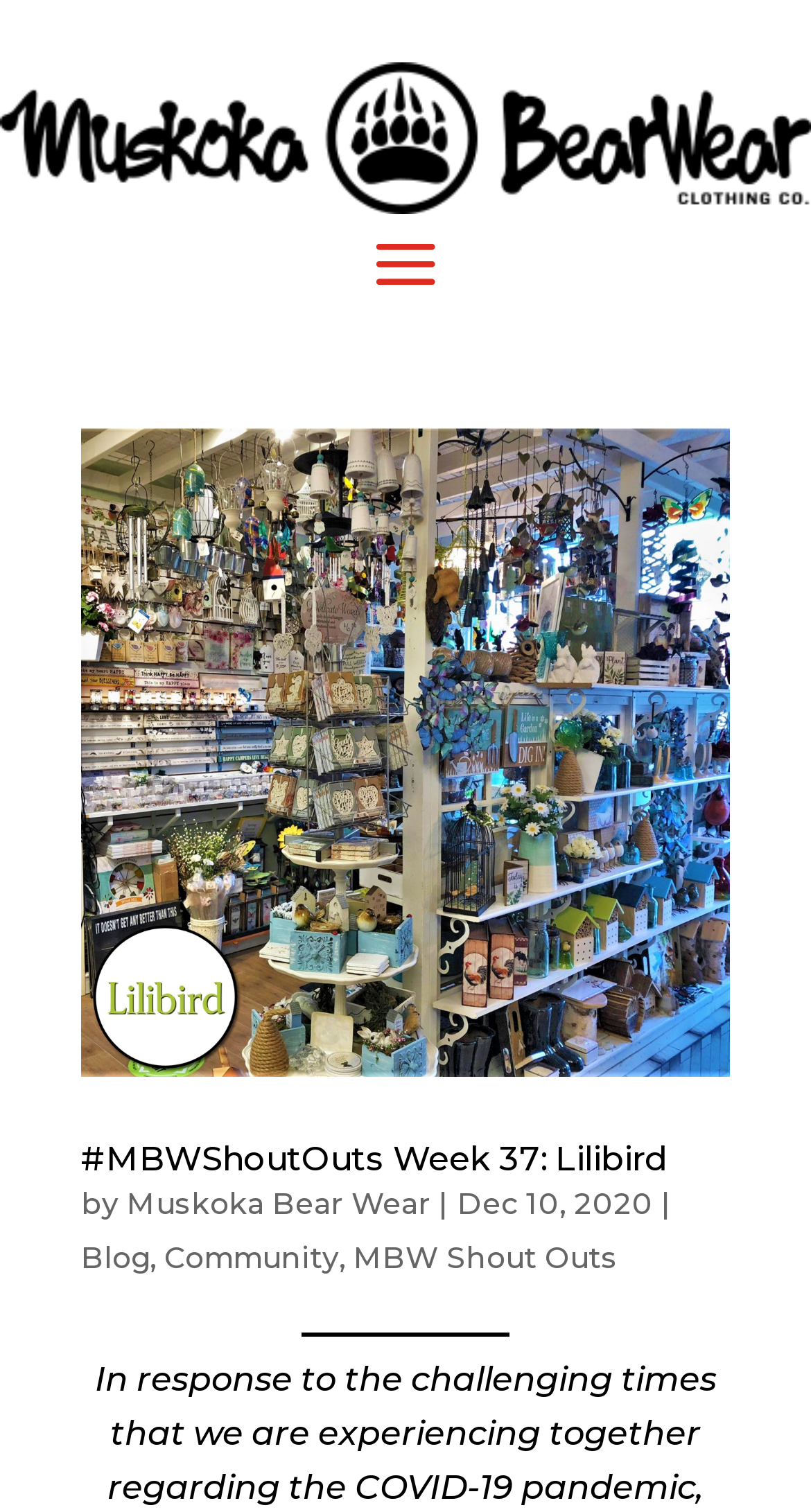Please provide a detailed answer to the question below by examining the image:
What is the name of the blog?

The question can be answered by looking at the link element with the text 'Muskoka Bear Wear Blog' which is located at the top of the webpage.